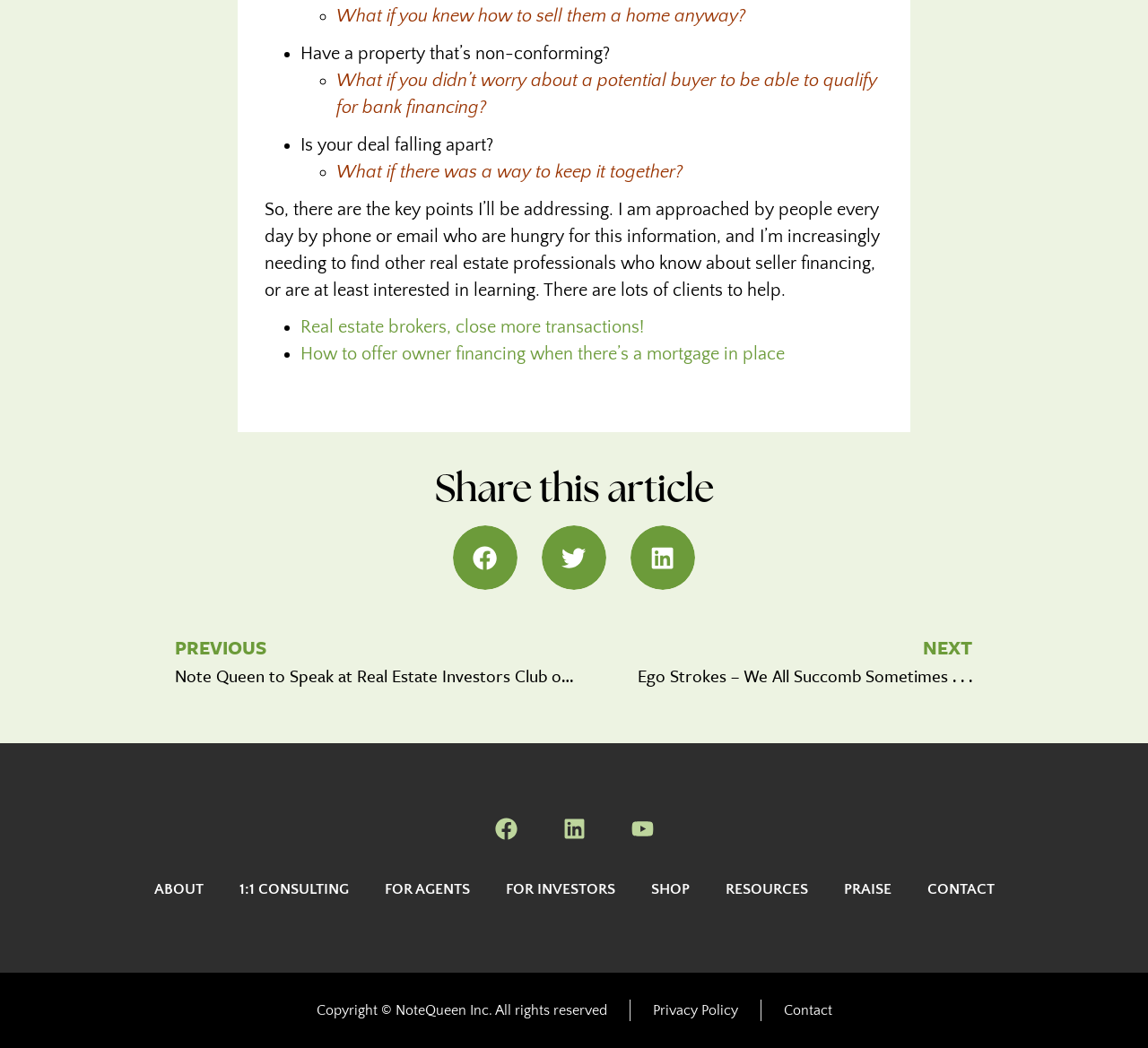Please find the bounding box coordinates of the element that you should click to achieve the following instruction: "Share this article". The coordinates should be presented as four float numbers between 0 and 1: [left, top, right, bottom].

[0.207, 0.446, 0.793, 0.493]